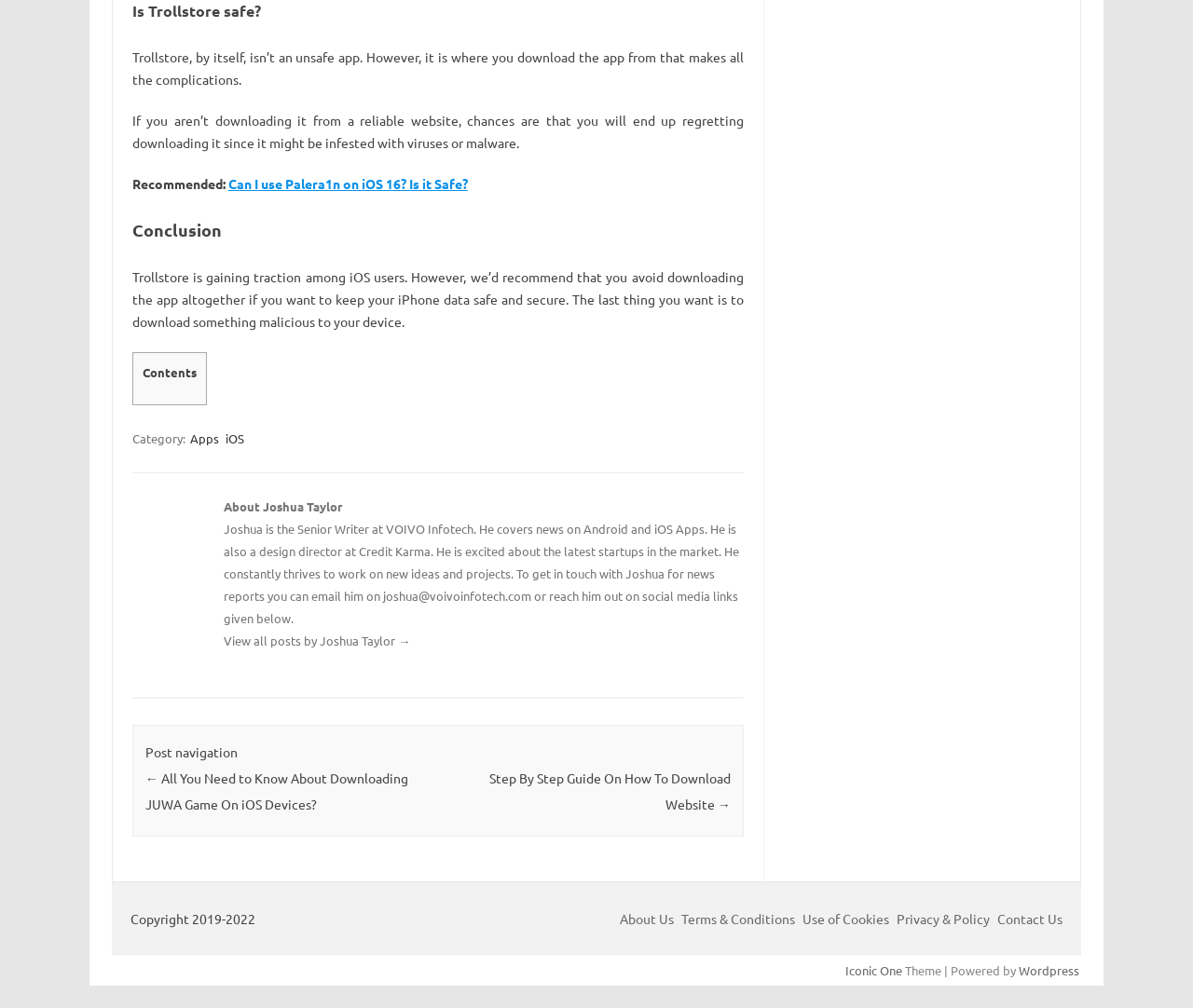Find the bounding box coordinates of the clickable area required to complete the following action: "Read about the author".

[0.188, 0.492, 0.623, 0.514]